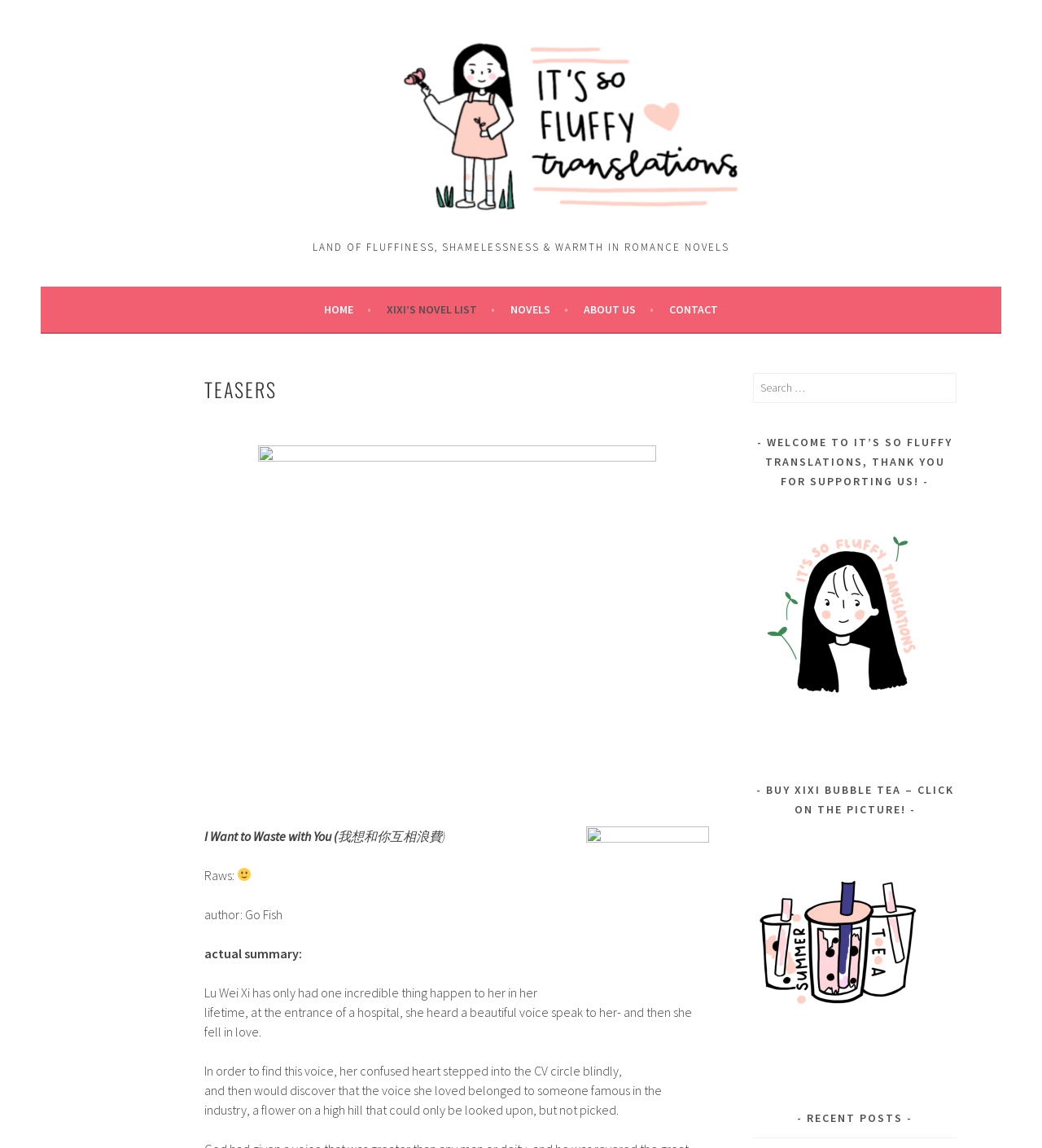Use a single word or phrase to respond to the question:
What is the author of the novel?

Go Fish